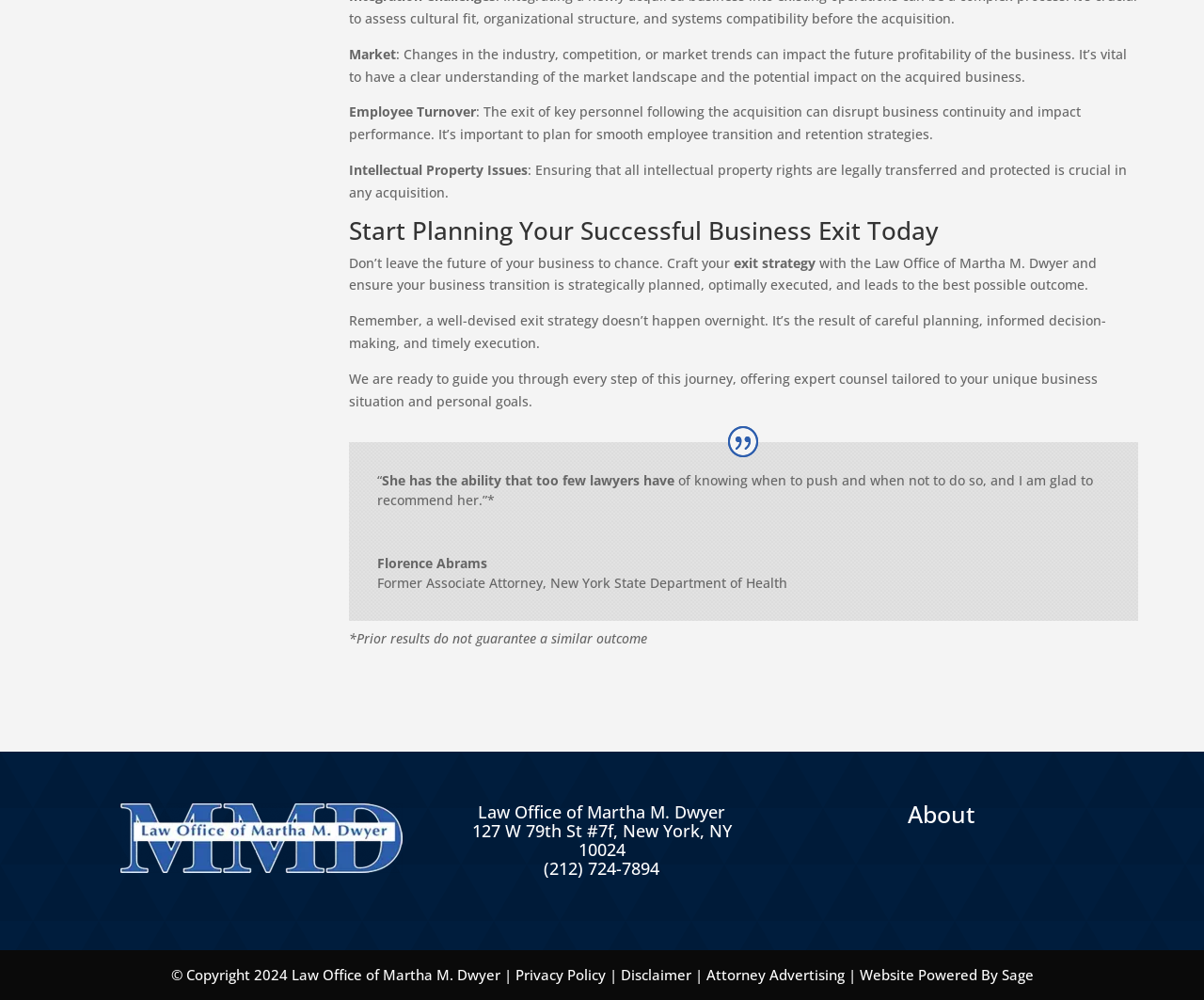Please locate the UI element described by "Website Powered By Sage" and provide its bounding box coordinates.

[0.714, 0.965, 0.858, 0.984]